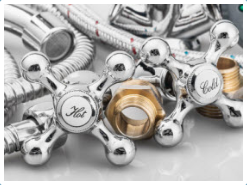Based on the image, give a detailed response to the question: What is the design of the faucet handles?

The caption describes the faucet handles as having a 'unique, cross-shaped design', which adds an elegant touch to the overall setup.